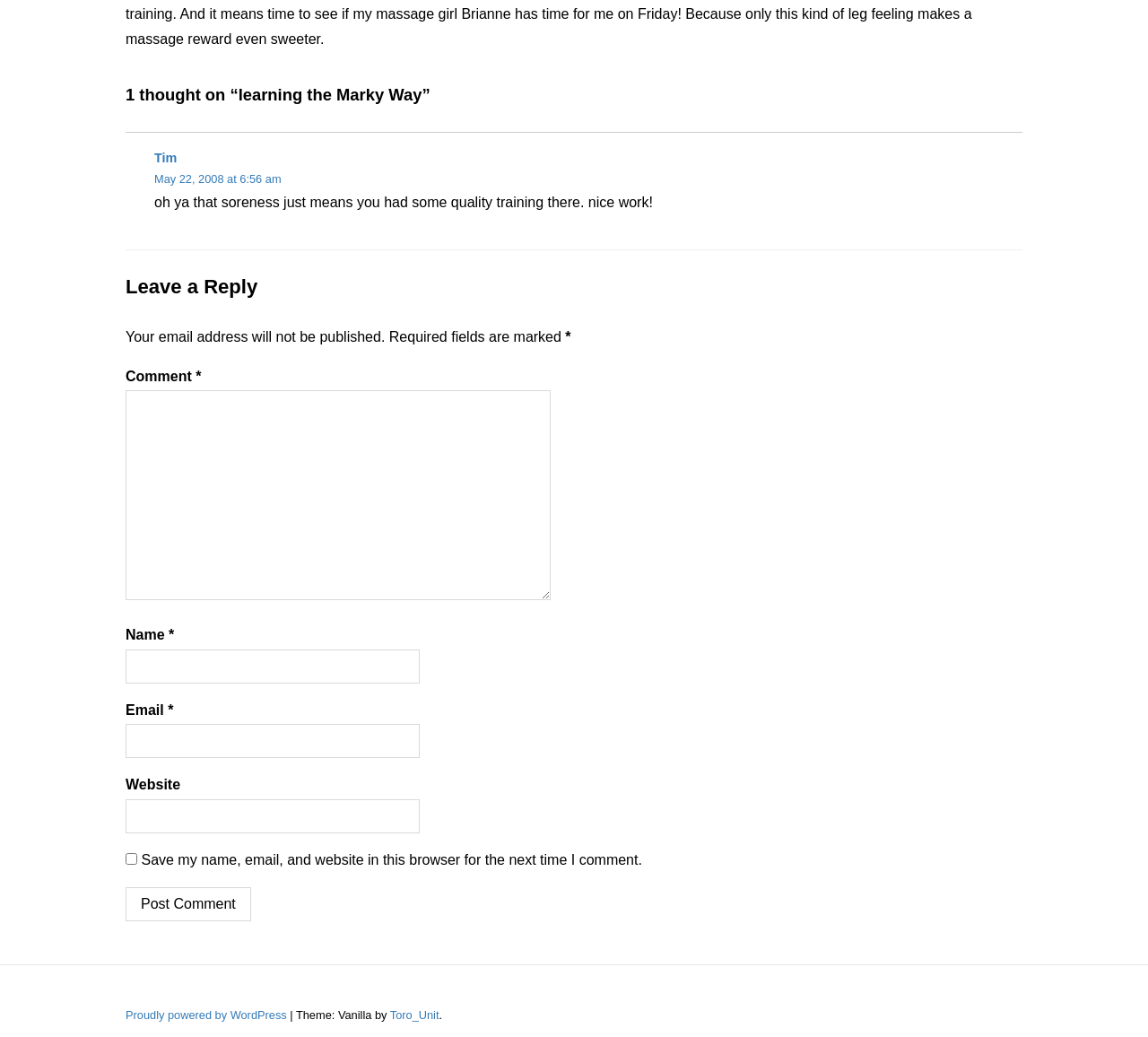Provide the bounding box coordinates for the UI element that is described by this text: "Toro_Unit". The coordinates should be in the form of four float numbers between 0 and 1: [left, top, right, bottom].

[0.34, 0.972, 0.382, 0.985]